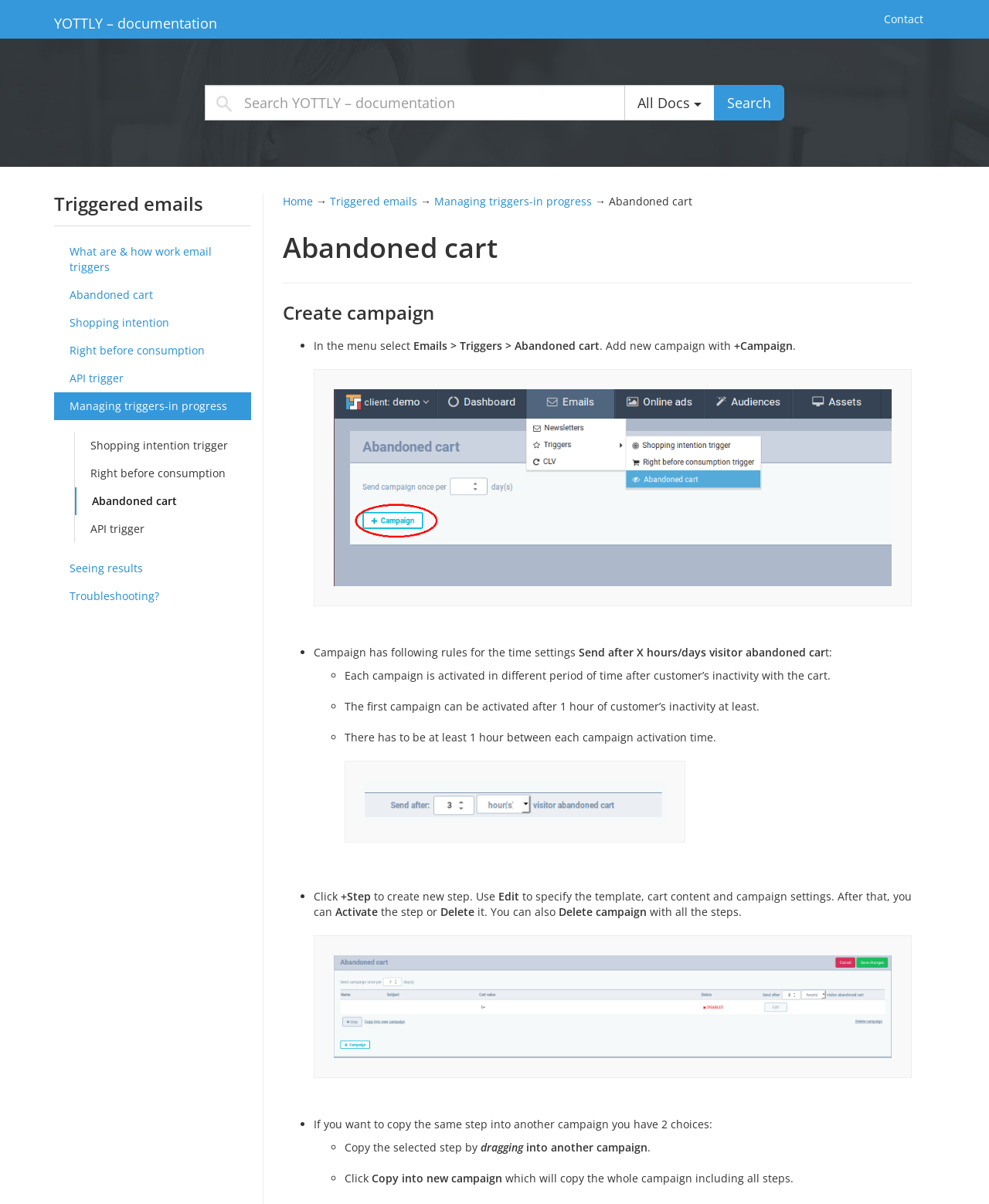Please identify the bounding box coordinates of the element's region that needs to be clicked to fulfill the following instruction: "Click on 'Copy into new campaign'". The bounding box coordinates should consist of four float numbers between 0 and 1, i.e., [left, top, right, bottom].

[0.376, 0.972, 0.508, 0.985]